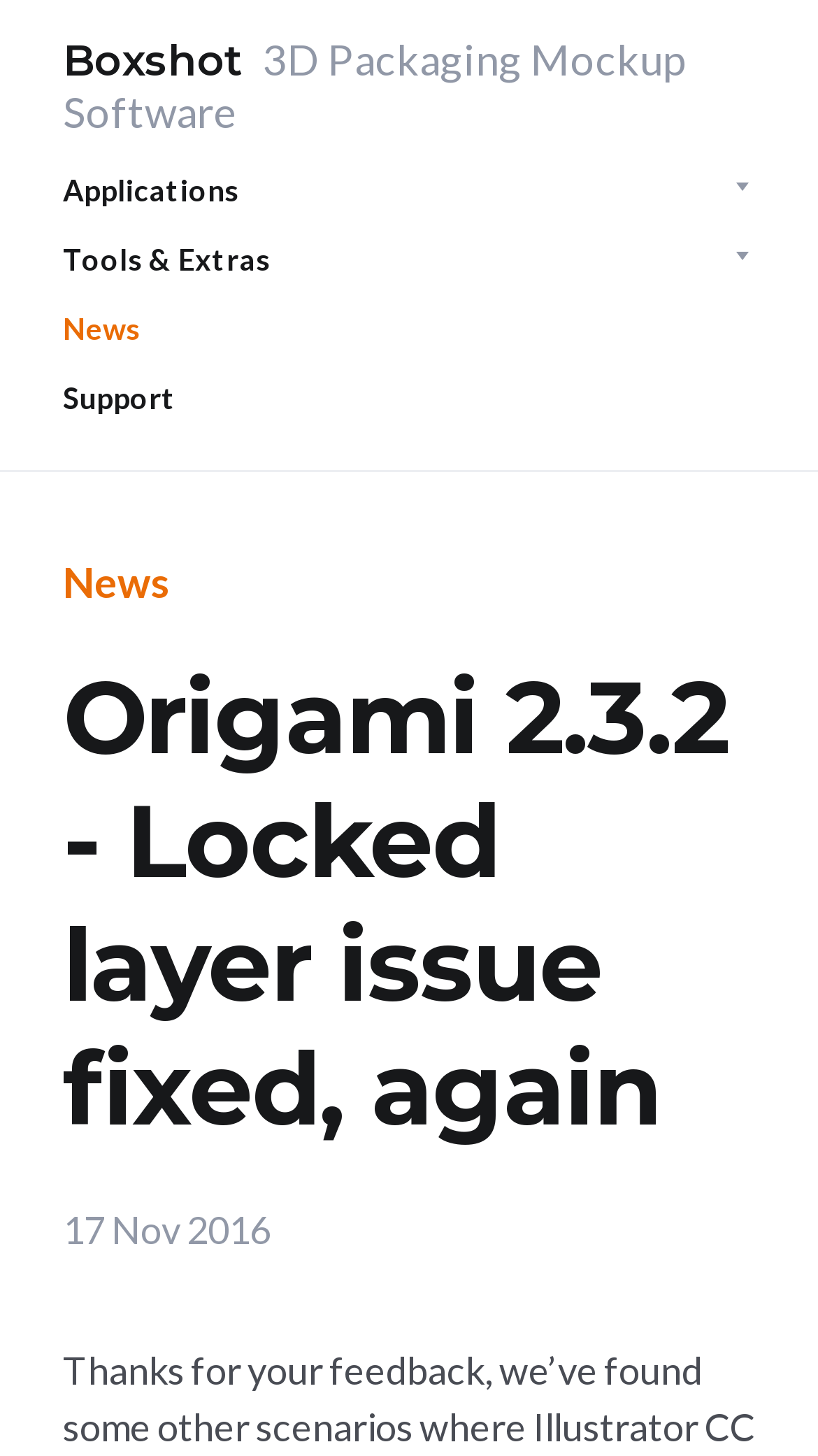Extract the primary headline from the webpage and present its text.

Origami 2.3.2 - Locked layer issue fixed, again